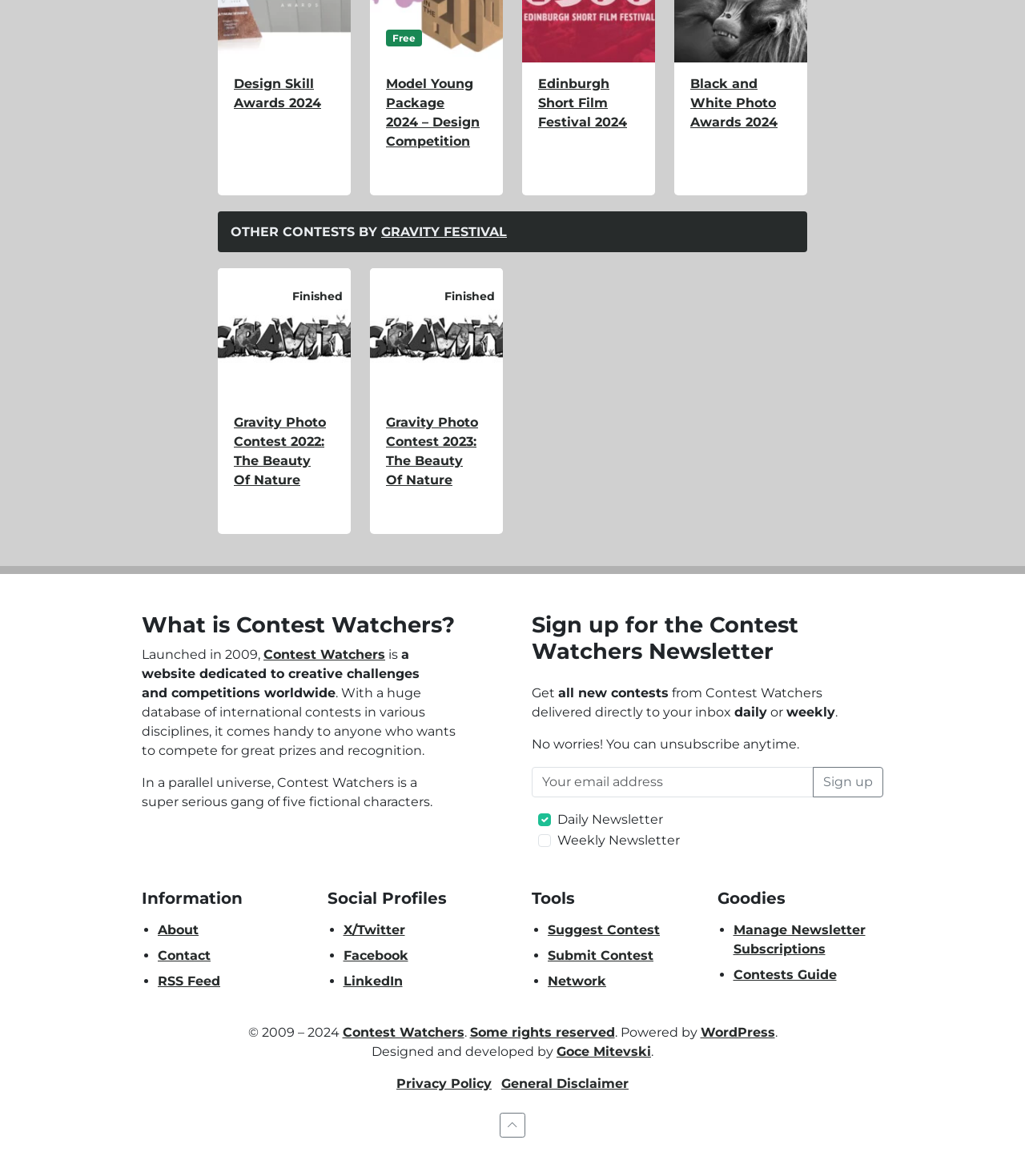What is the name of the website?
Look at the screenshot and respond with a single word or phrase.

Contest Watchers